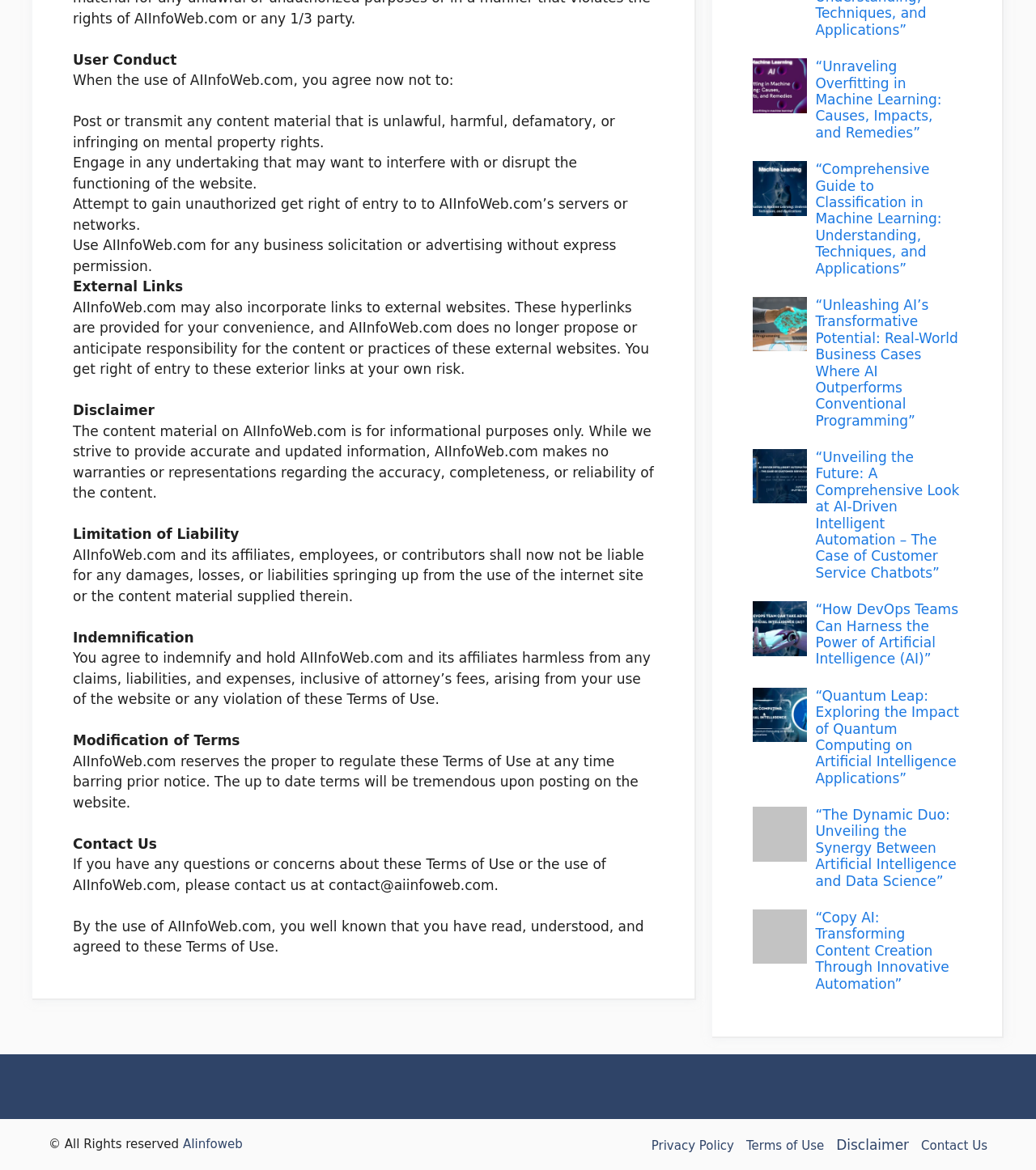Mark the bounding box of the element that matches the following description: "Terms of Use".

[0.72, 0.972, 0.795, 0.987]